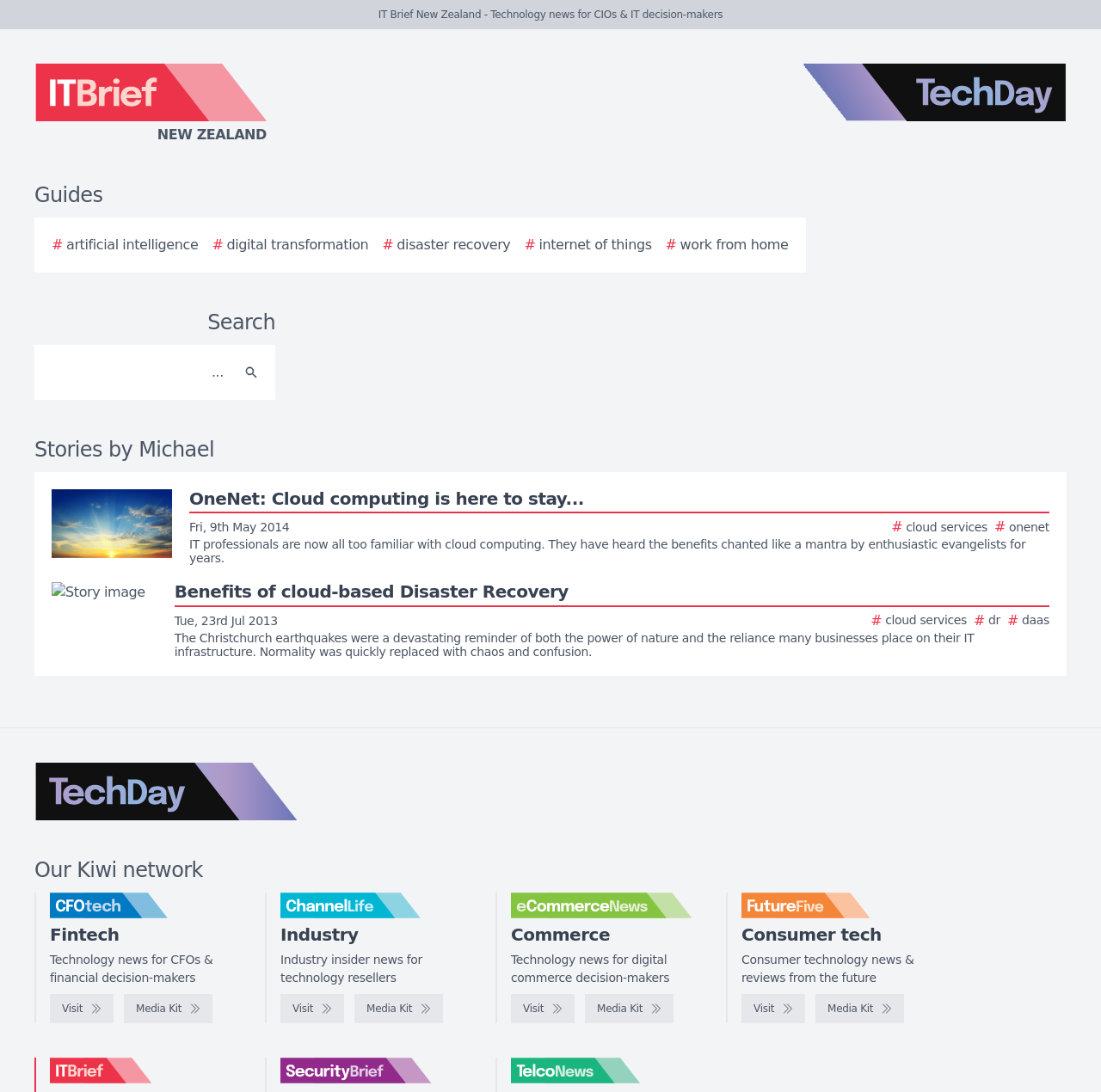Provide your answer in one word or a succinct phrase for the question: 
What is the purpose of the textbox?

Search